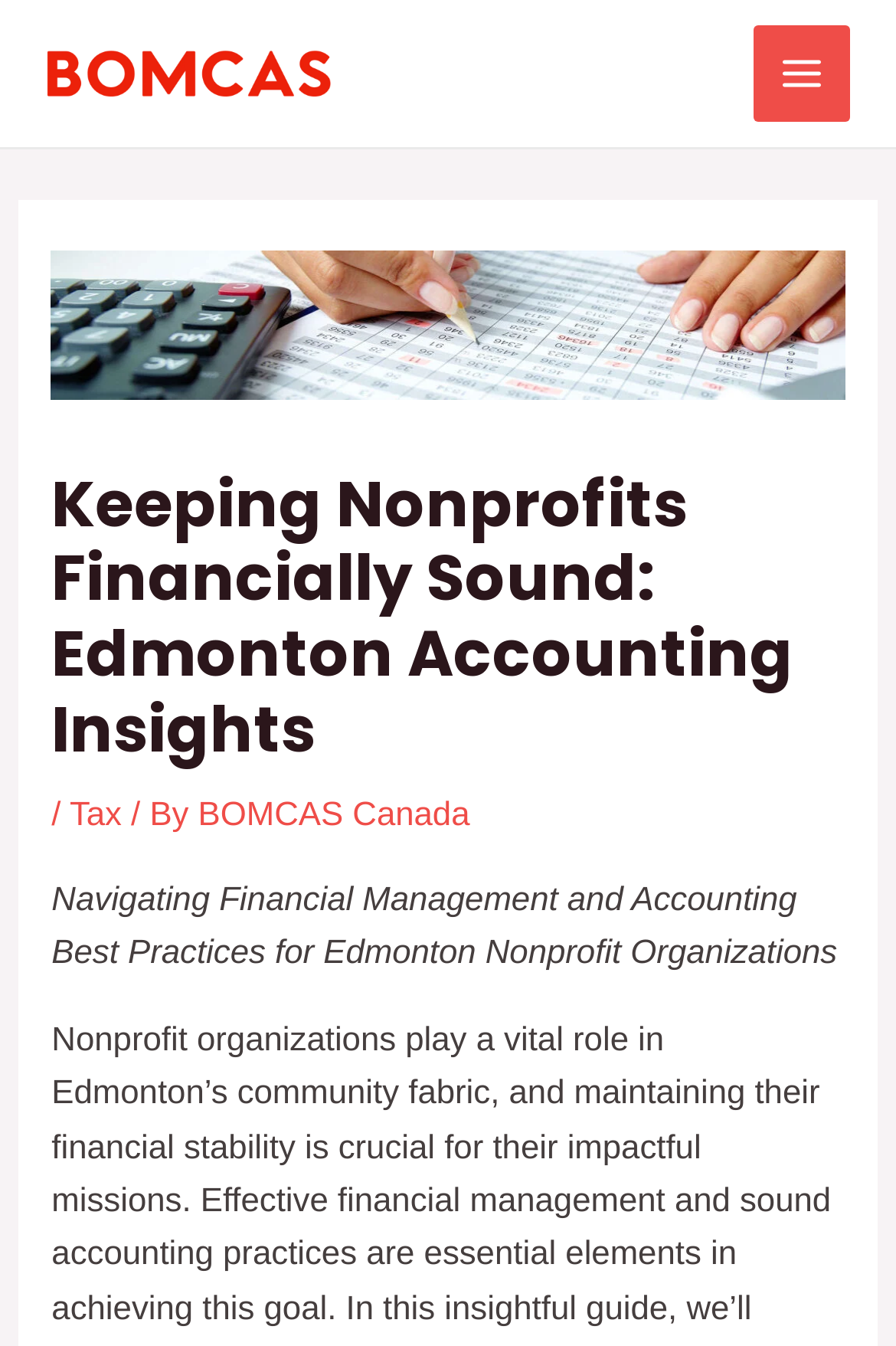What is the purpose of the button on the top-right corner?
Give a single word or phrase answer based on the content of the image.

Main Menu